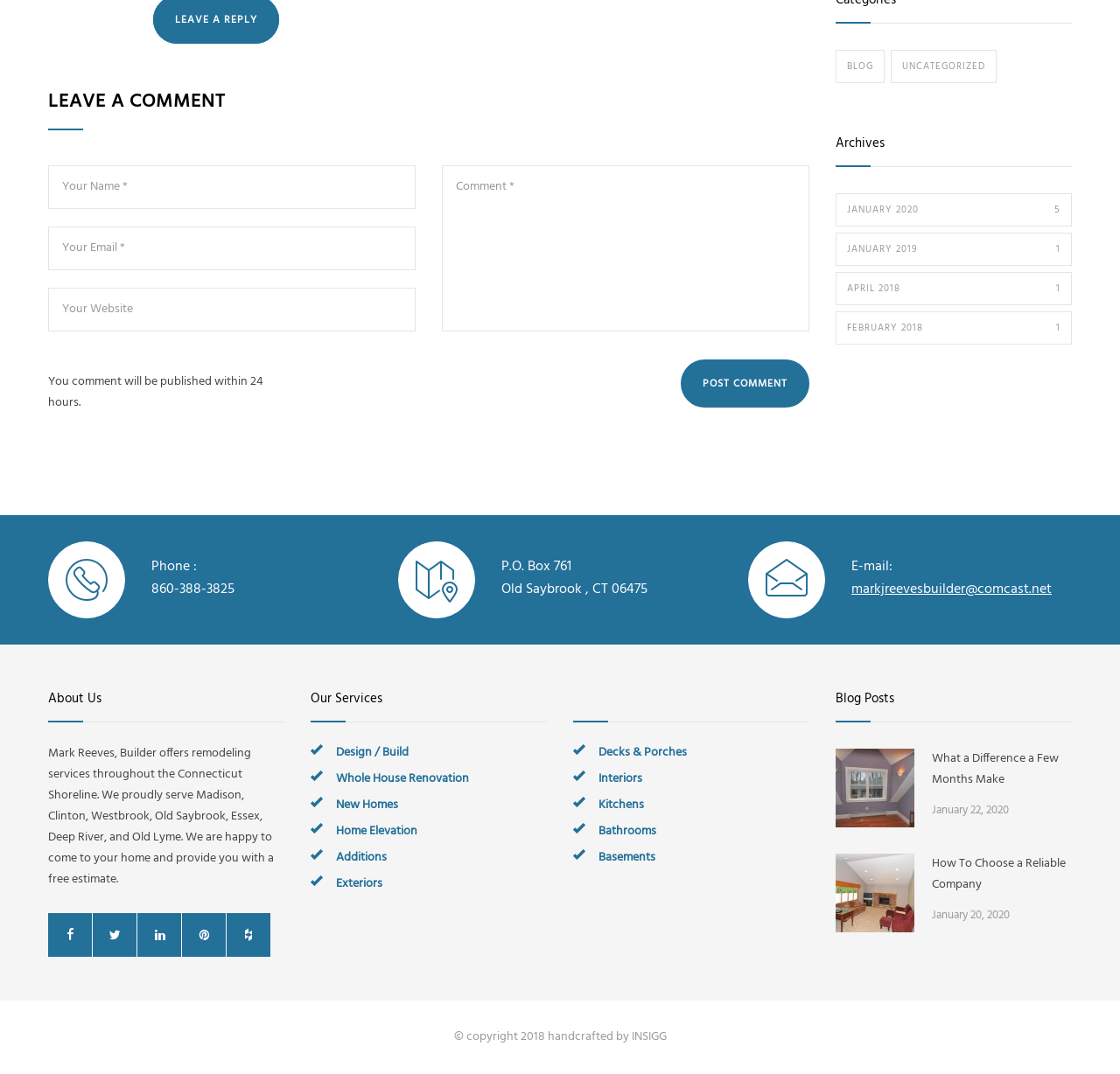Please give a short response to the question using one word or a phrase:
How many links are there in the 'Our Services' section?

7